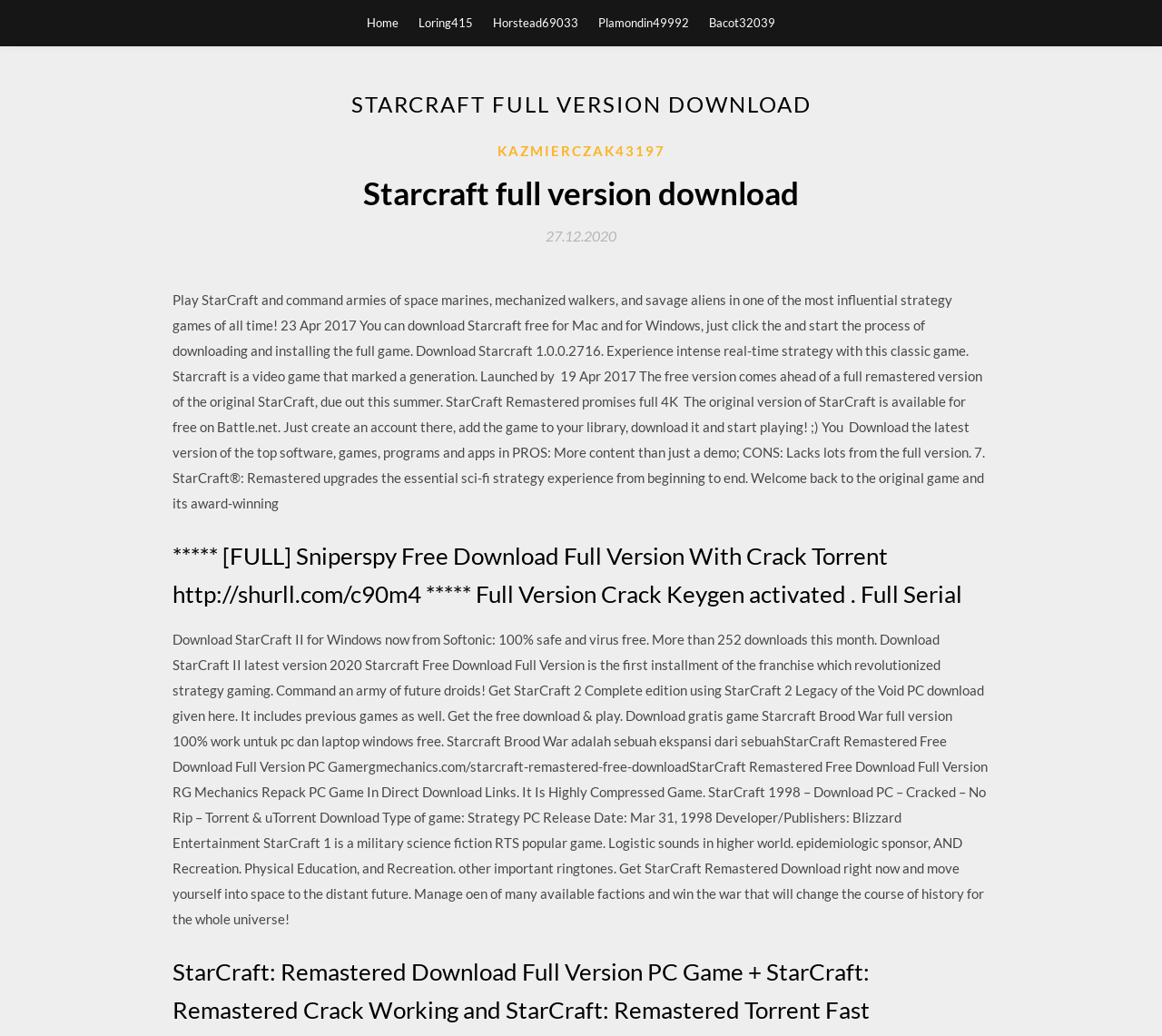Analyze the image and provide a detailed answer to the question: What is the platform for downloading Starcraft II?

I read the text on the webpage and found that the platform for downloading Starcraft II is Windows, which is mentioned in the description of the game.